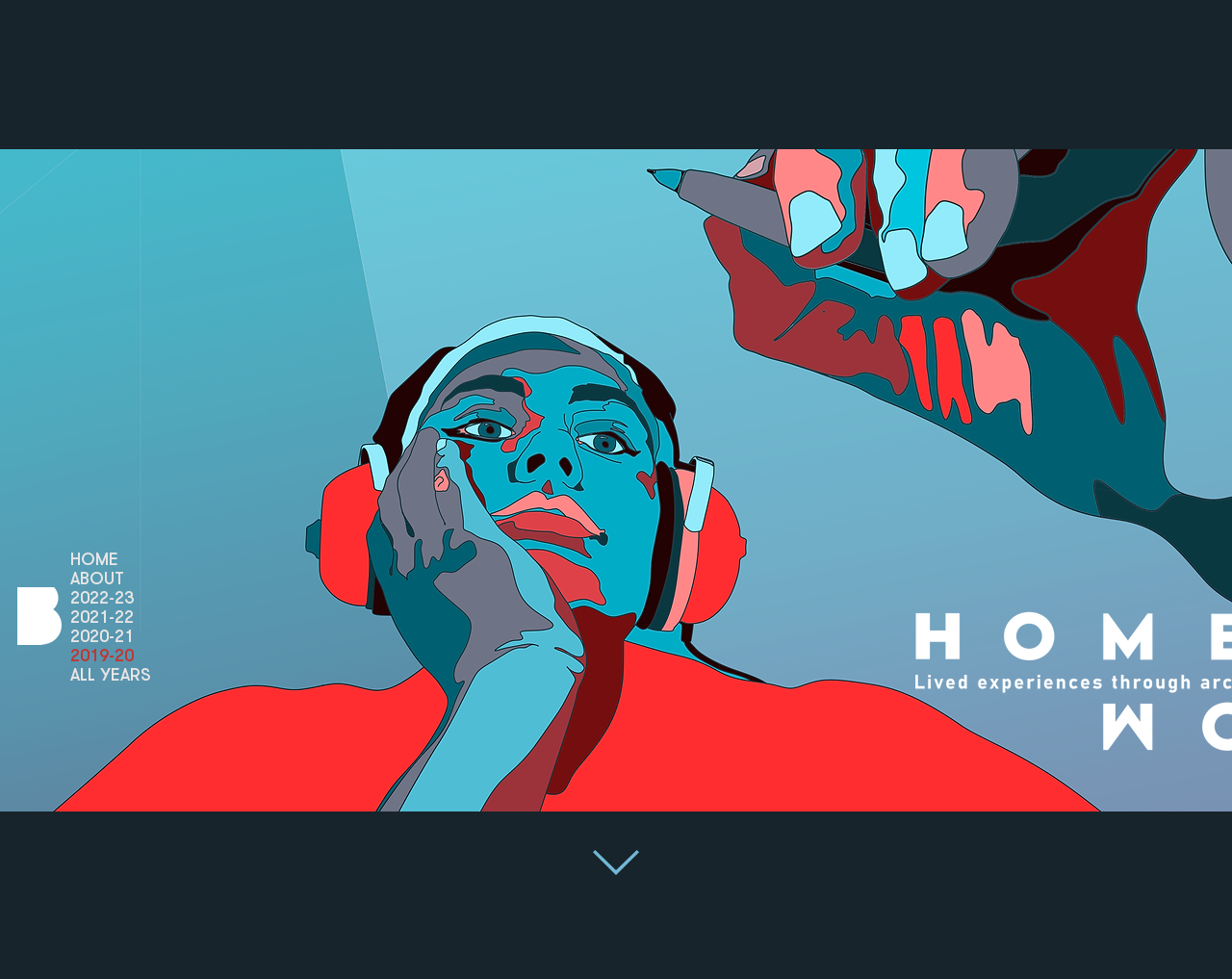Give a one-word or one-phrase response to the question:
What is the logo on the top left?

B_LOGO